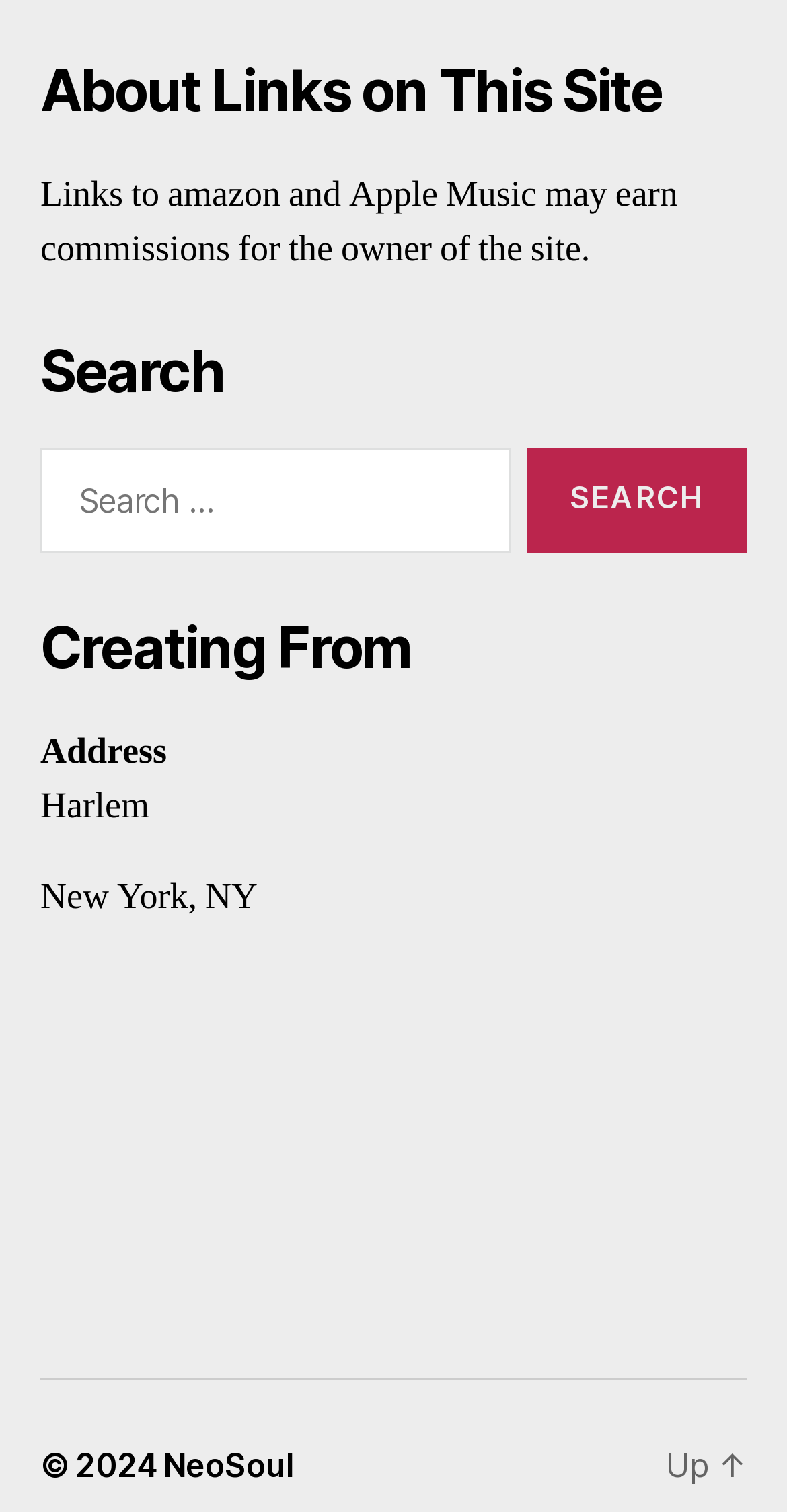What are the two links at the bottom of the webpage?
Using the details shown in the screenshot, provide a comprehensive answer to the question.

The webpage has two links at the bottom, one labeled 'NeoSoul' and the other labeled 'Up', which may lead to other pages or websites.